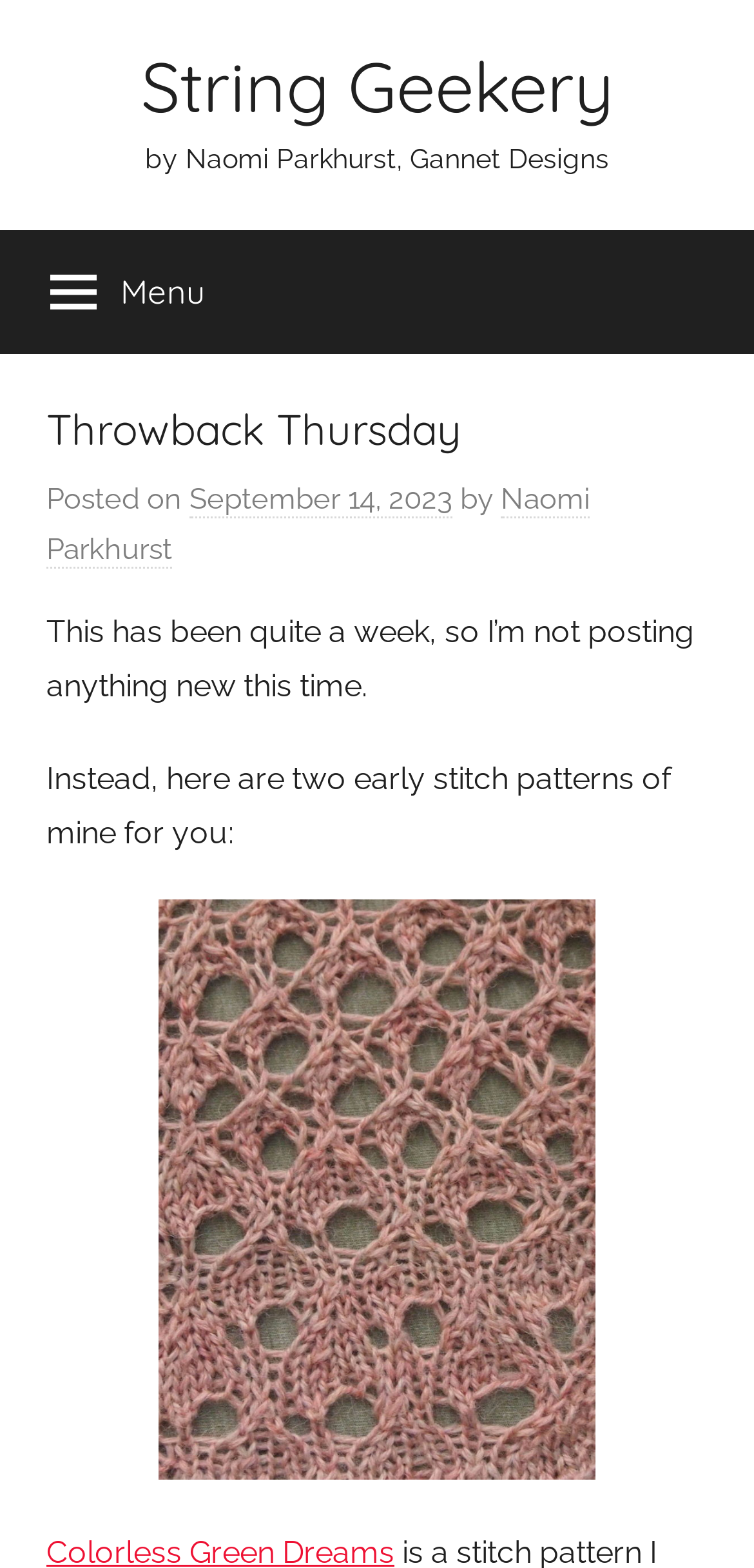What type of patterns are shown in the image?
Please respond to the question with as much detail as possible.

The image is described as 'Lace with lots of branching decrease lines and large holes.' which suggests that the patterns shown are lace stitch patterns.